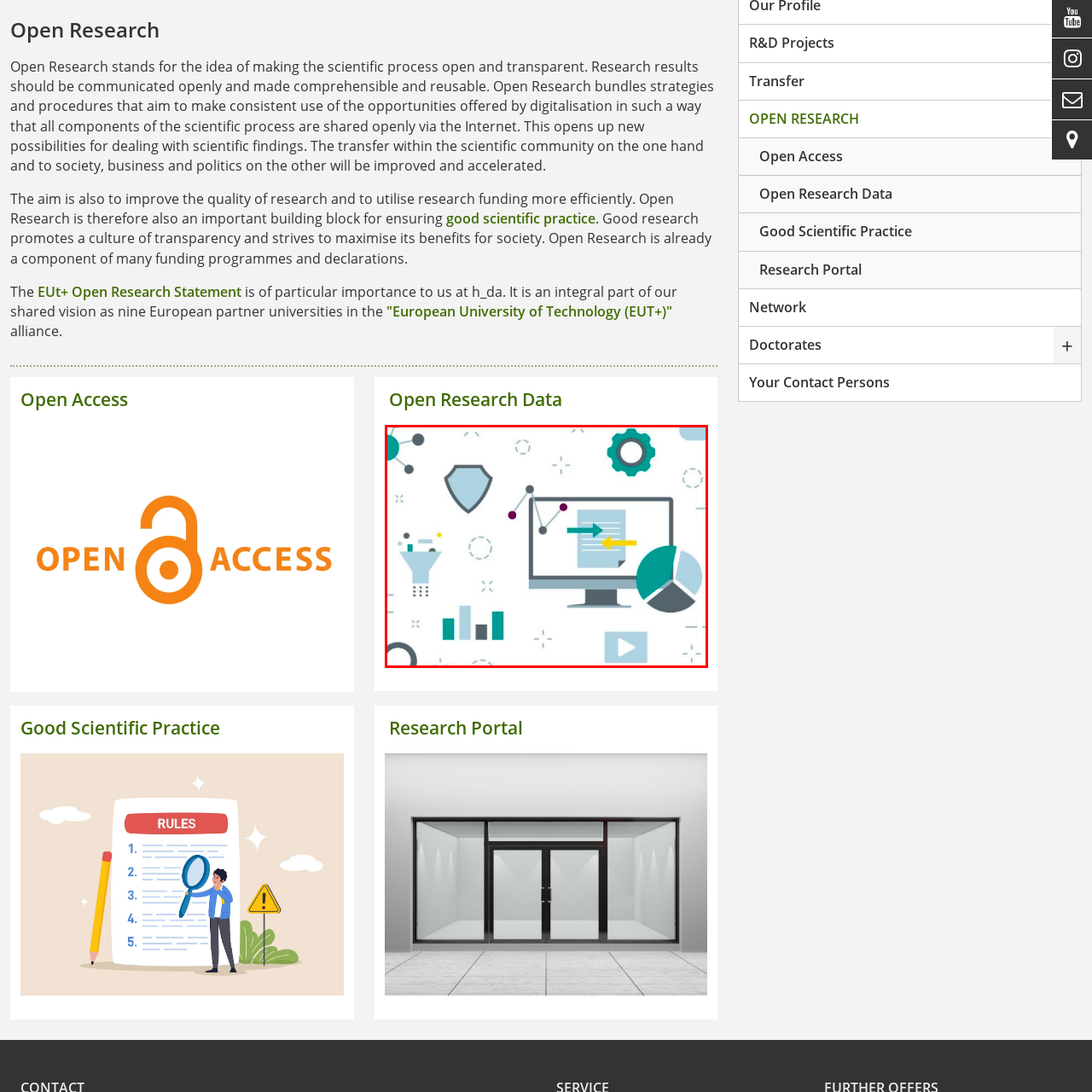Examine the image within the red box and give a concise answer to this question using a single word or short phrase: 
What does the shield symbolize?

Security